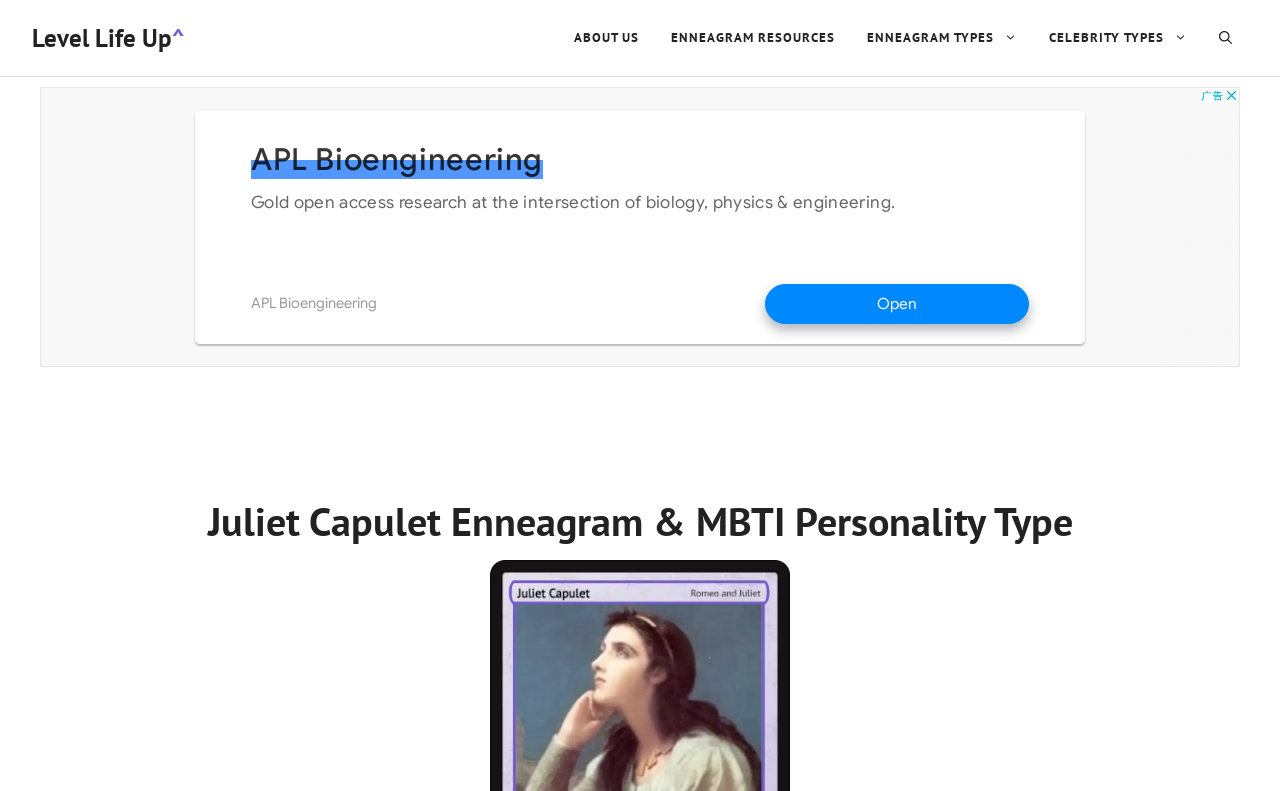Respond to the question below with a single word or phrase: What other types of content are available on this website?

Celebrity types